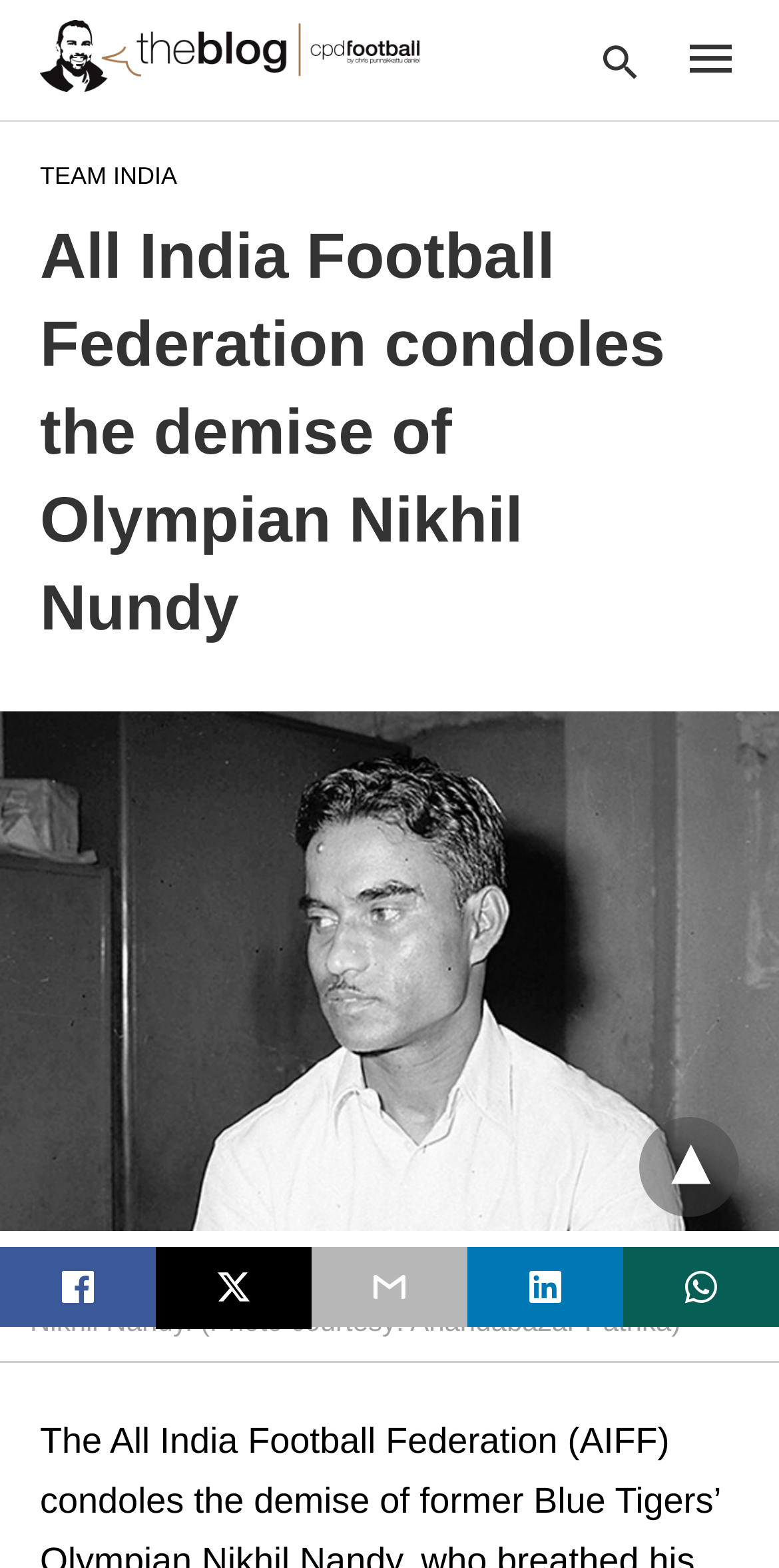Utilize the information from the image to answer the question in detail:
What social media platform is represented by the link ''?

The link '' is likely a Facebook share button, as it is commonly used to represent Facebook icons.